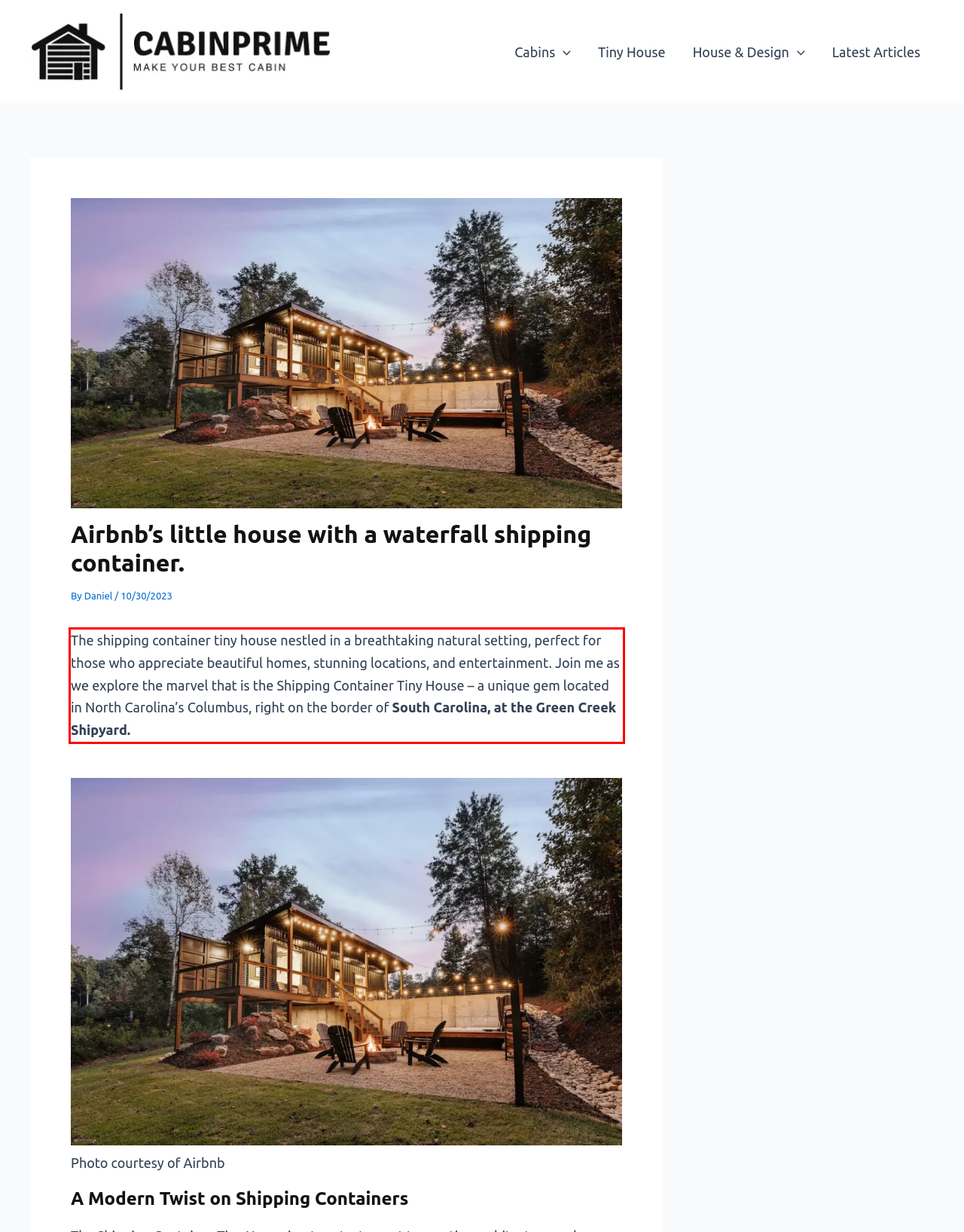Identify the text inside the red bounding box in the provided webpage screenshot and transcribe it.

The shipping container tiny house nestled in a breathtaking natural setting, perfect for those who appreciate beautiful homes, stunning locations, and entertainment. Join me as we explore the marvel that is the Shipping Container Tiny House – a unique gem located in North Carolina’s Columbus, right on the border of South Carolina, at the Green Creek Shipyard.